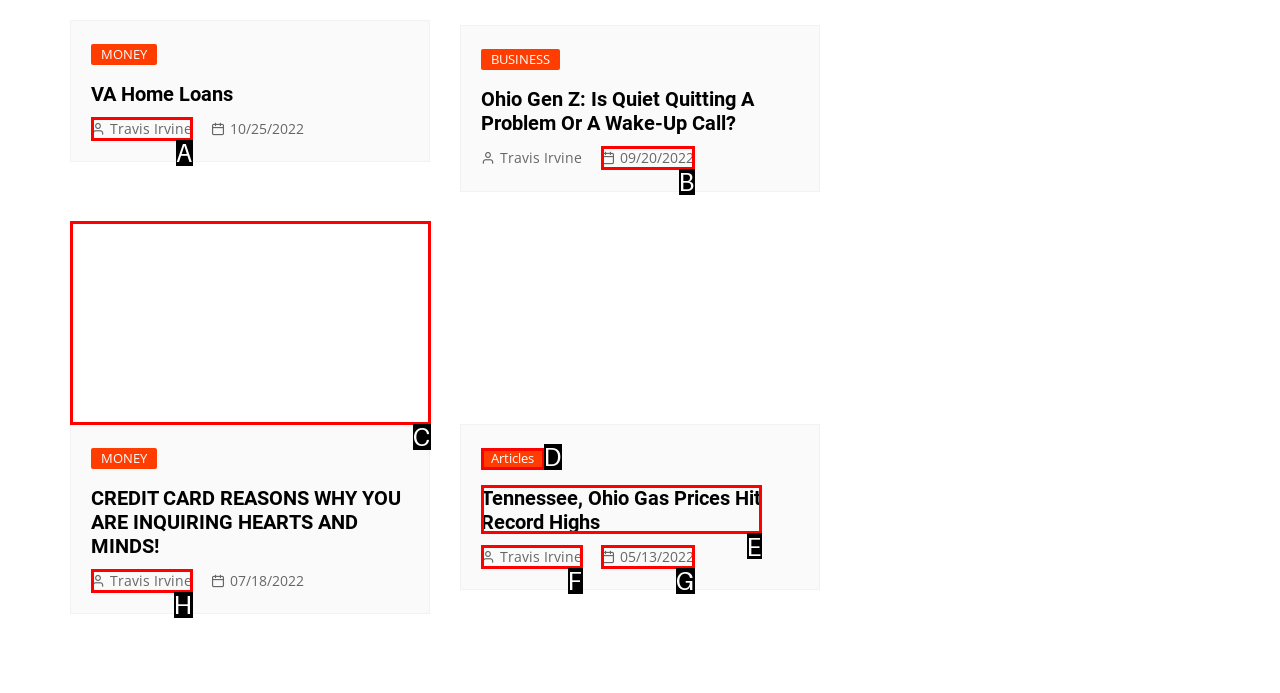Which option should be clicked to execute the task: View image 'CREDIT CARD REASONS WHY YOU ARE INQUIRING HEARTS AND MINDS!'?
Reply with the letter of the chosen option.

C